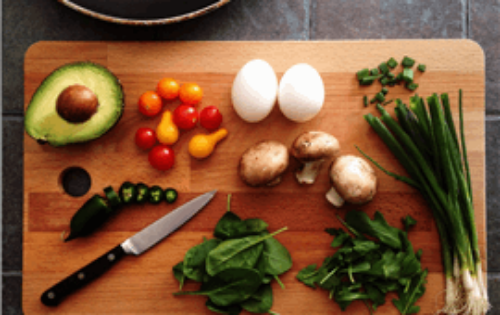Give a concise answer using only one word or phrase for this question:
What is the purpose of the avocado?

To provide healthy fats